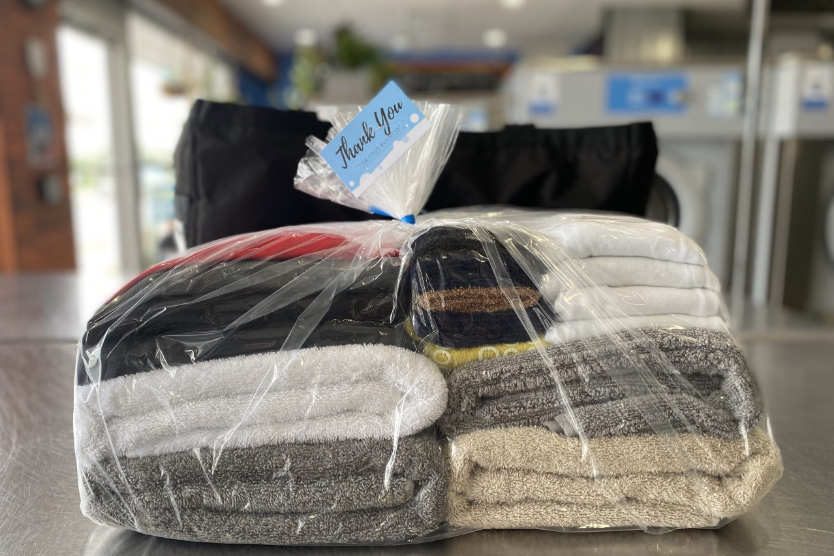Give an in-depth summary of the scene depicted in the image.

The image features a neatly packaged bundle of freshly laundered towels, showcasing a variety of colors including gray, white, red, black, and a hint of yellow. The towels are arranged in a transparent bag, adorned with a charming "Thank You" tag that adds a personal touch. Behind the bundle, two dark laundry bags are partially visible, suggesting a professional and organized laundry service environment. Bright, well-lit laundry machines can be seen in the background, emphasizing the setting as a clean and efficient facility. This image encapsulates the essence of RJ’s Dirty Laundry, highlighting their commitment to providing reliable and convenient laundry services, especially tailored for assisted living facilities where the well-being of residents is a priority.